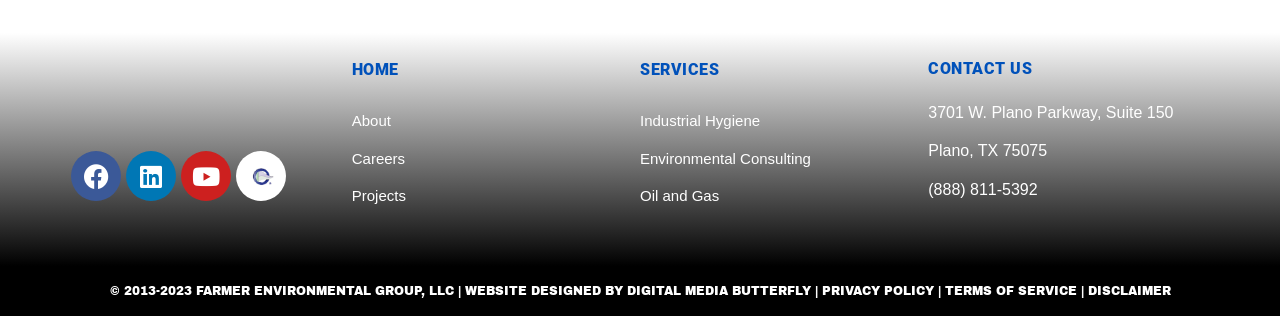Provide a short, one-word or phrase answer to the question below:
What is the address of Farmer Environmental Group?

3701 W. Plano Parkway, Suite 150